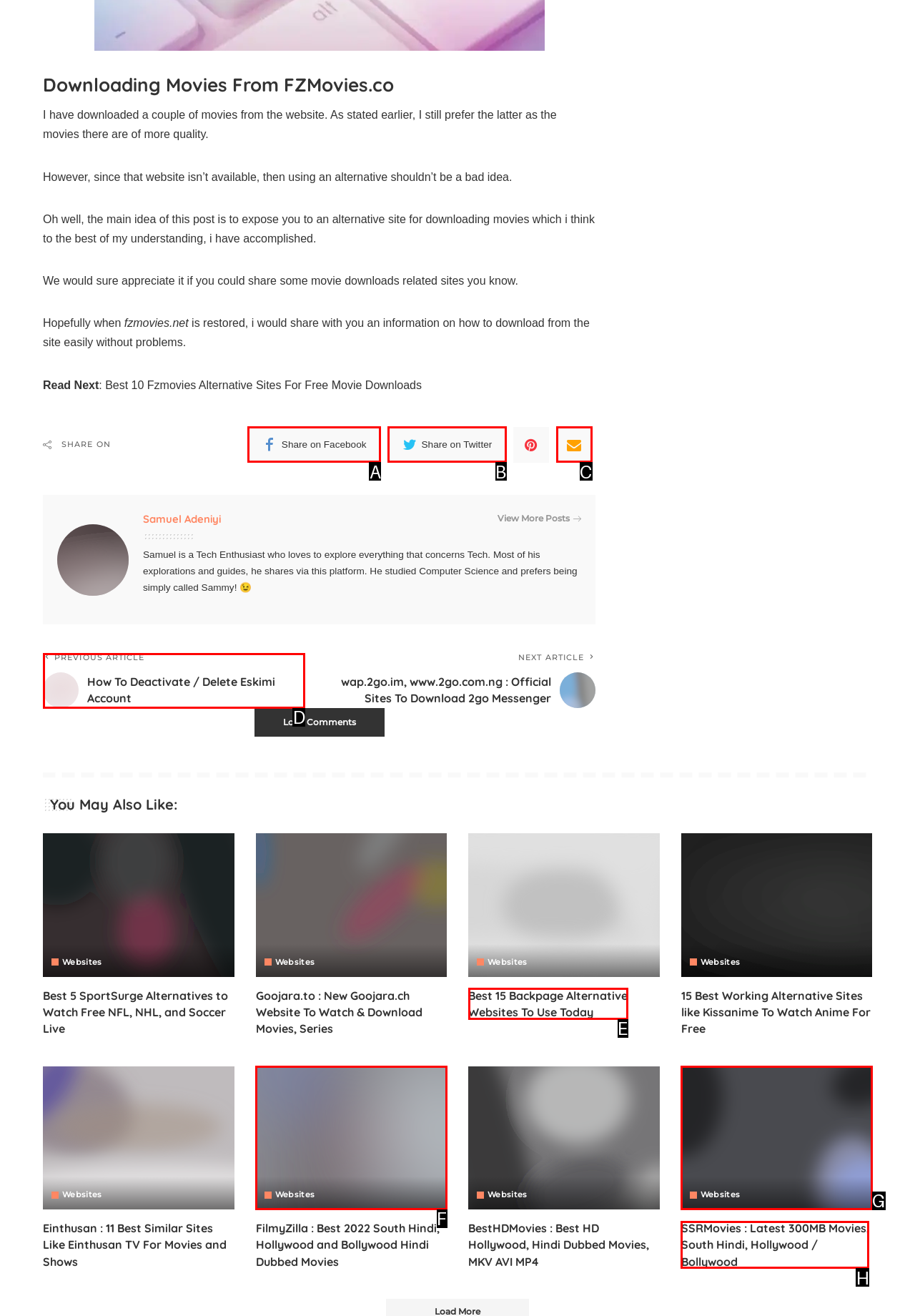Determine which option matches the element description: aria-label="Return to the homepage."
Reply with the letter of the appropriate option from the options provided.

None